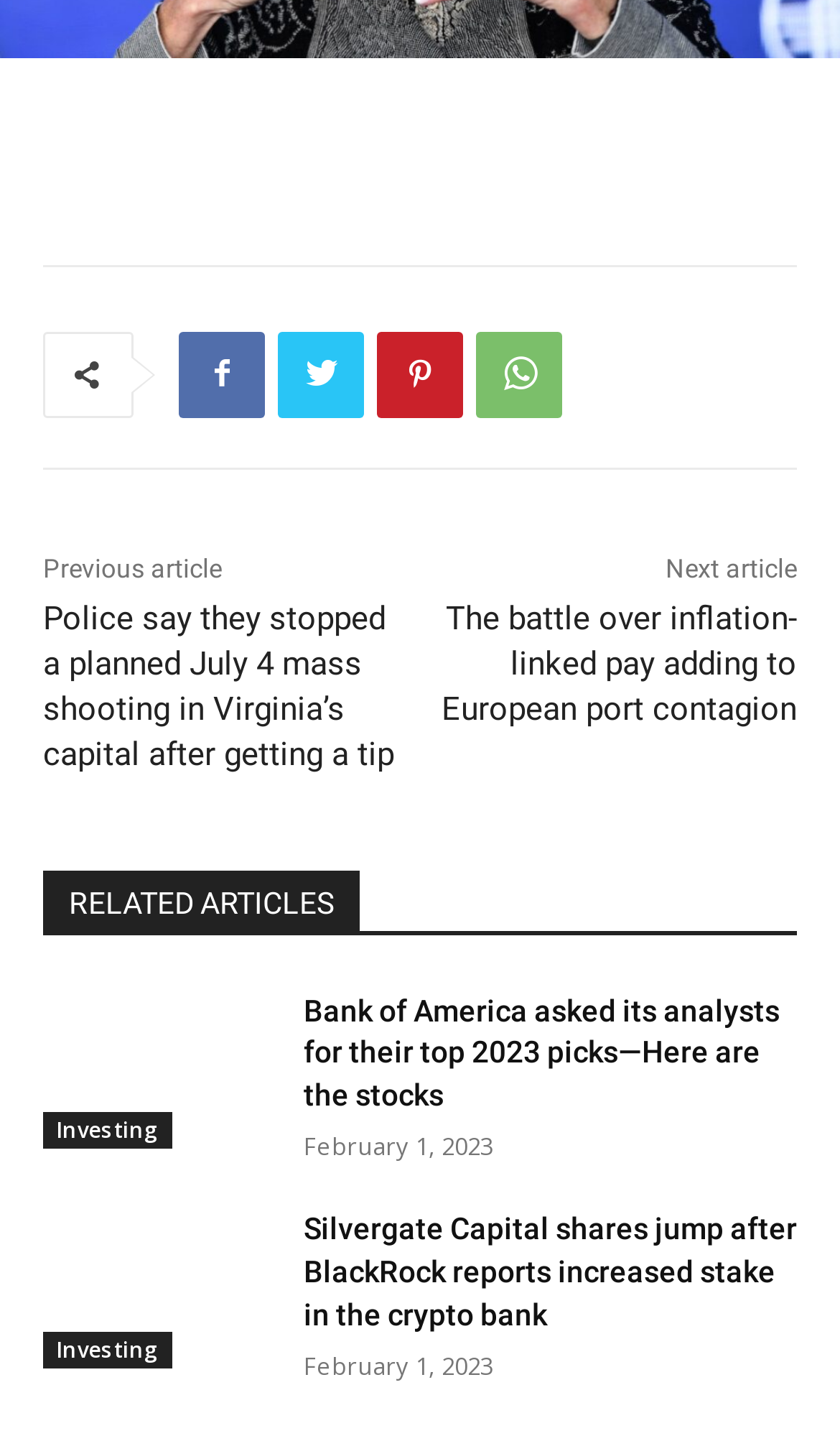Highlight the bounding box coordinates of the element that should be clicked to carry out the following instruction: "Read the article about police stopping a planned mass shooting". The coordinates must be given as four float numbers ranging from 0 to 1, i.e., [left, top, right, bottom].

[0.051, 0.417, 0.469, 0.538]